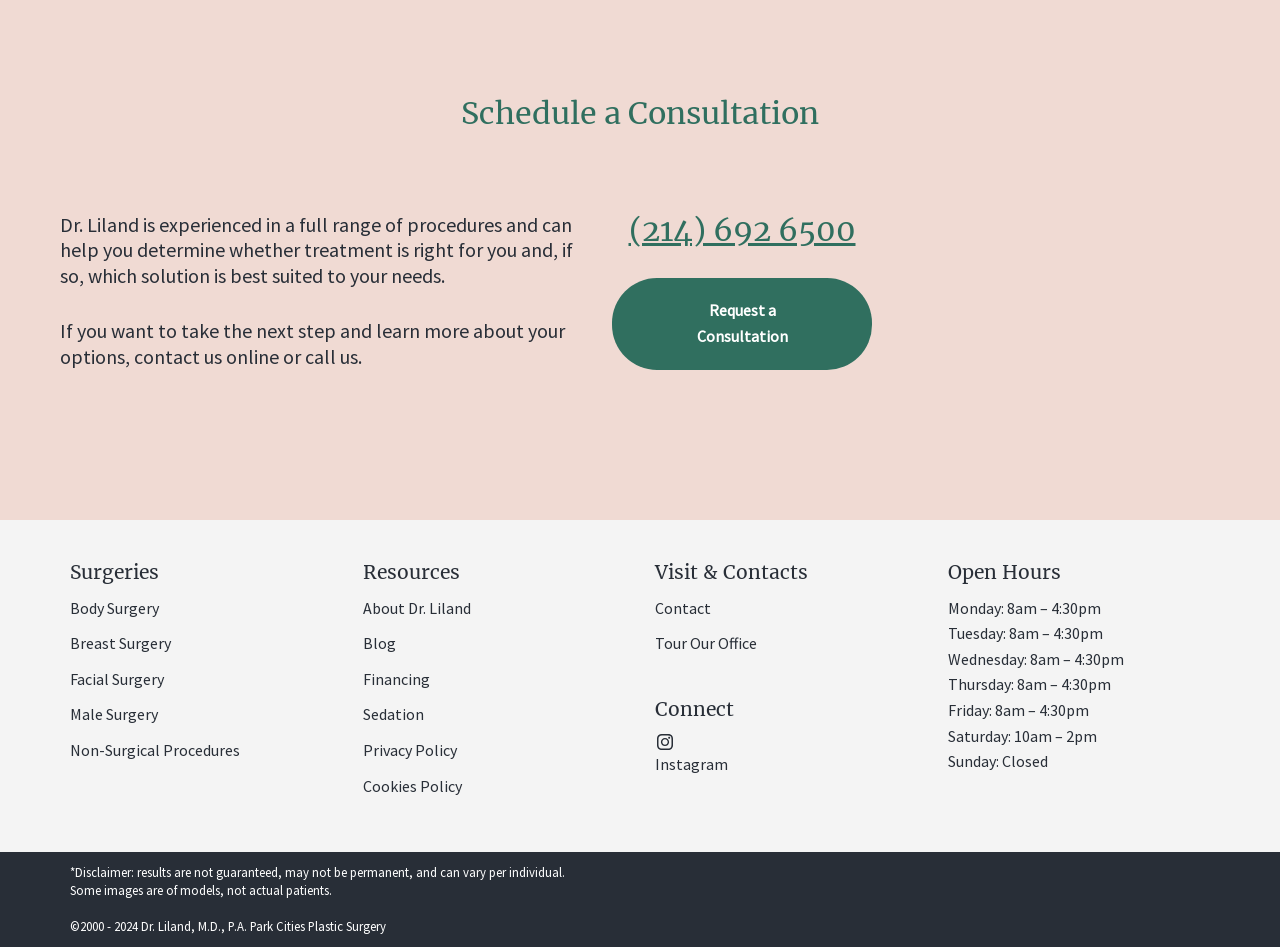Please locate the bounding box coordinates of the element that should be clicked to complete the given instruction: "Learn about body surgery".

[0.055, 0.631, 0.124, 0.652]